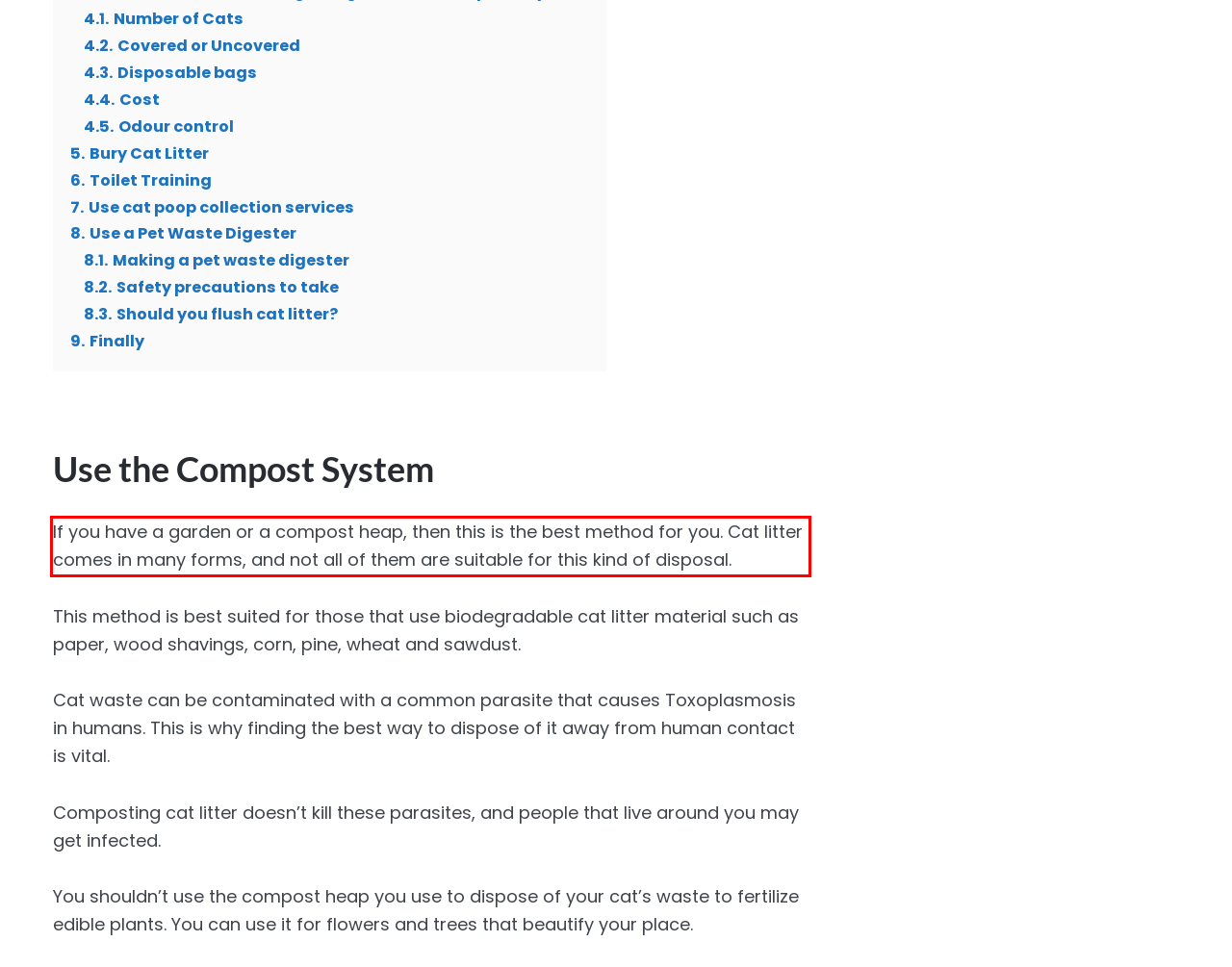Please extract the text content from the UI element enclosed by the red rectangle in the screenshot.

If you have a garden or a compost heap, then this is the best method for you. Cat litter comes in many forms, and not all of them are suitable for this kind of disposal.